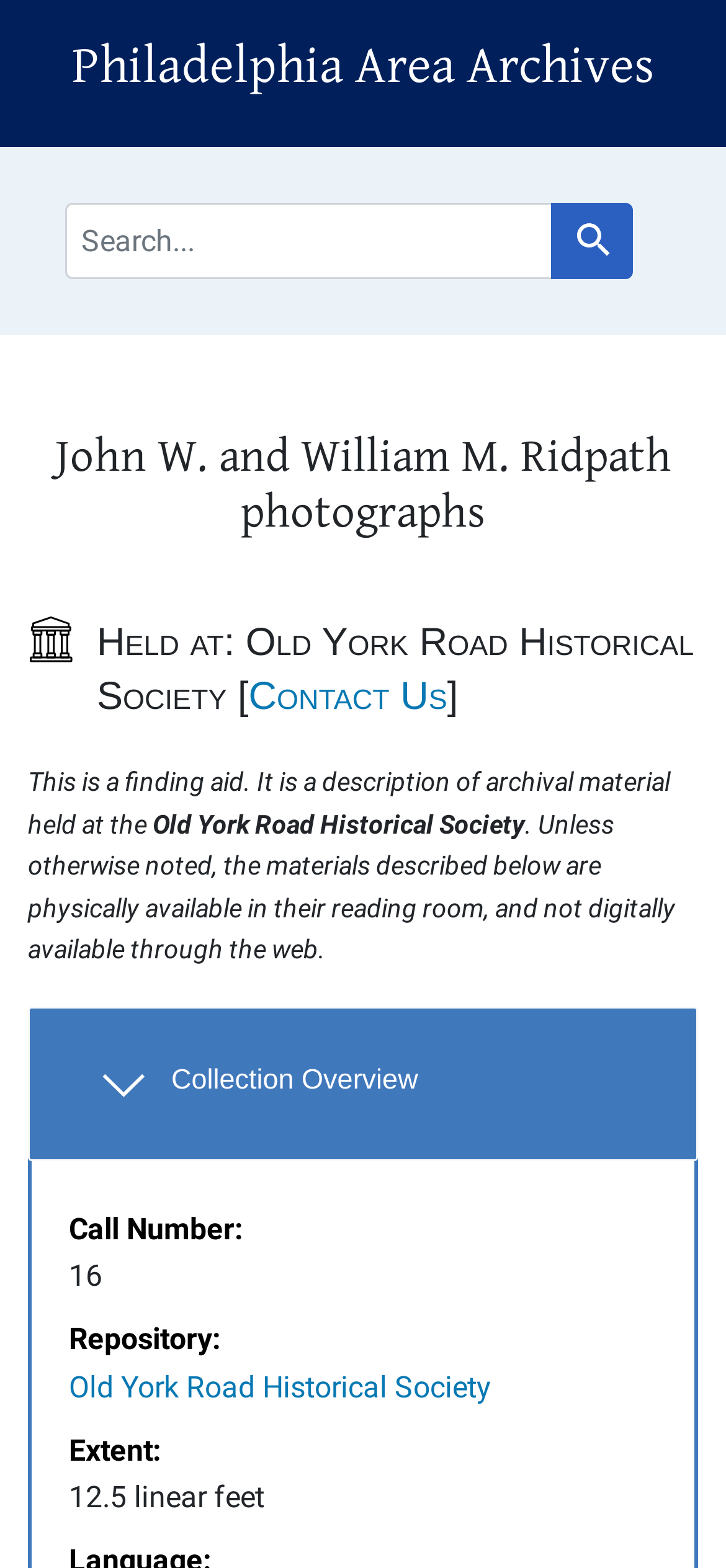Pinpoint the bounding box coordinates of the area that should be clicked to complete the following instruction: "Go to Philadelphia Area Archives". The coordinates must be given as four float numbers between 0 and 1, i.e., [left, top, right, bottom].

[0.099, 0.024, 0.901, 0.062]